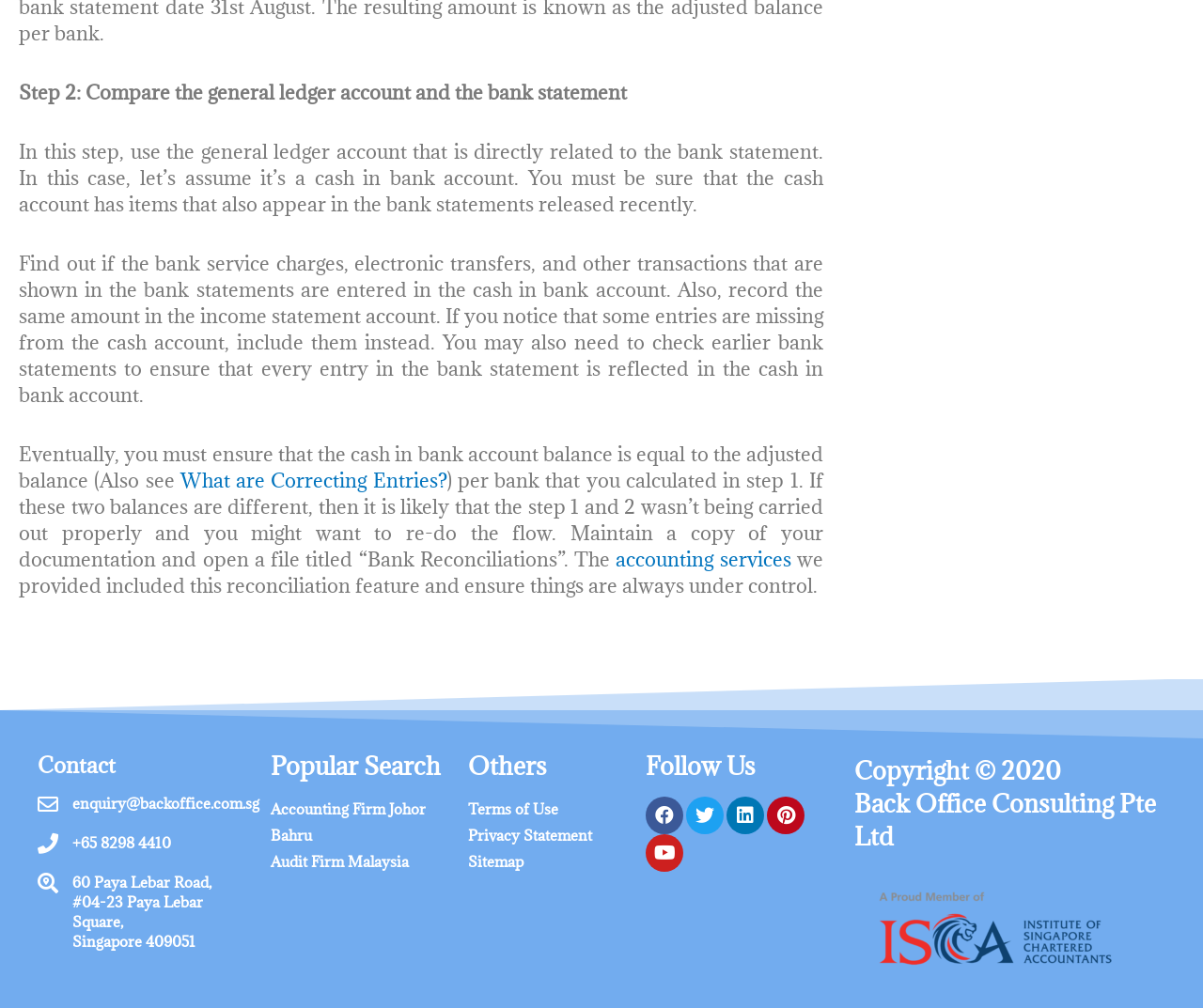What is the location of Back Office Consulting Pte Ltd?
Using the information presented in the image, please offer a detailed response to the question.

The location of Back Office Consulting Pte Ltd is provided at the bottom of the webpage, under the 'Contact' section, which is 60 Paya Lebar Road, #04-23 Paya Lebar Square, Singapore 409051.